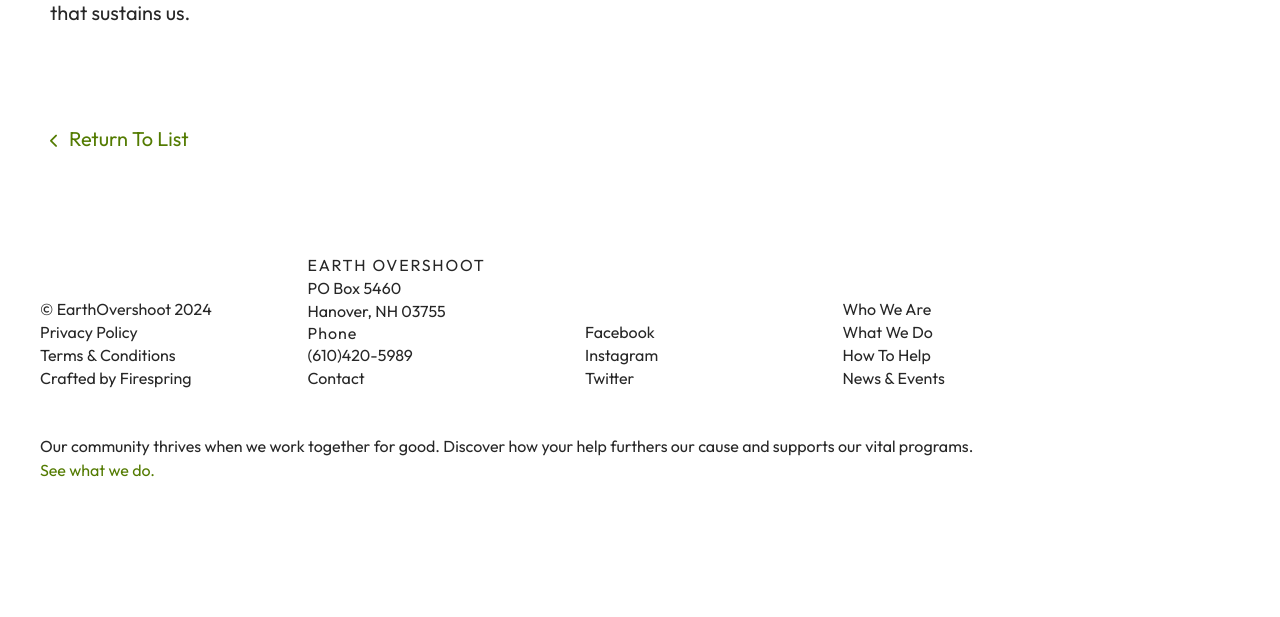Provide the bounding box coordinates for the UI element described in this sentence: "parent_node: Clinical Trials aria-label="Breadcrumb"". The coordinates should be four float values between 0 and 1, i.e., [left, top, right, bottom].

None